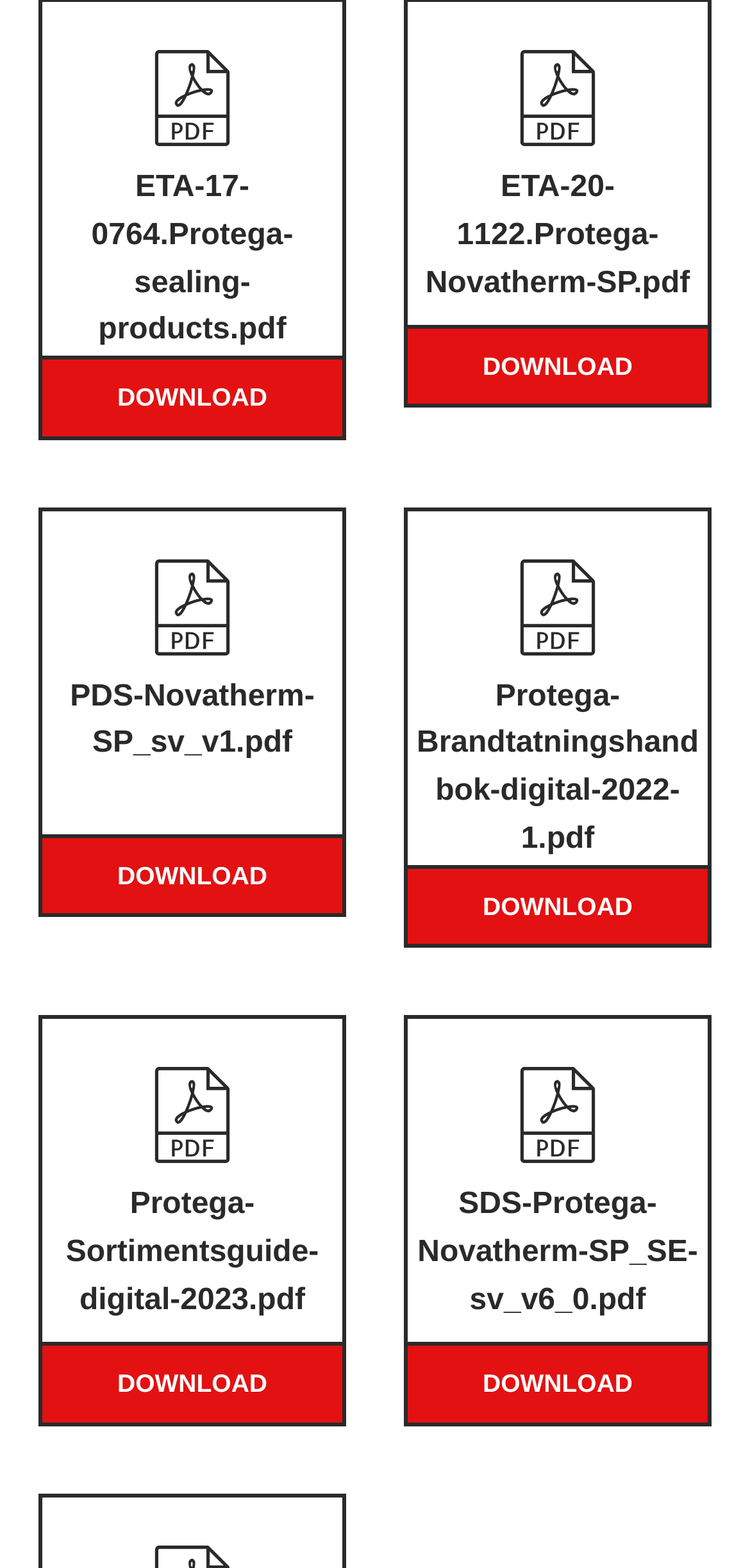Please identify the bounding box coordinates of the clickable region that I should interact with to perform the following instruction: "download Protega-Brandtatningshandbok-digital-2022-1.pdf". The coordinates should be expressed as four float numbers between 0 and 1, i.e., [left, top, right, bottom].

[0.556, 0.434, 0.932, 0.546]